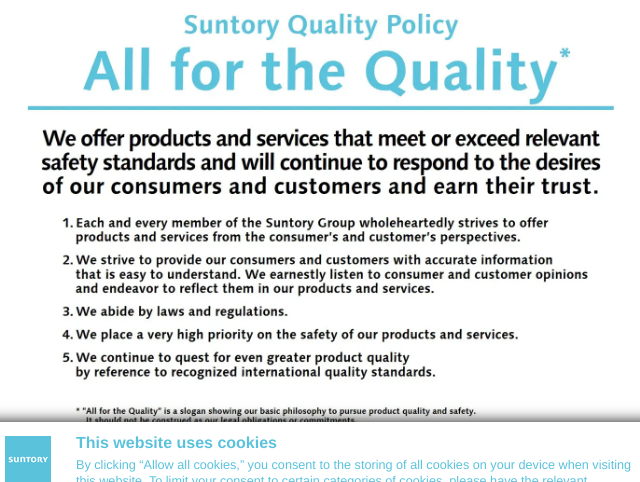Generate an elaborate caption for the image.

The image features the "Suntory Quality Policy" document prominently titled "All for the Quality." Below this heading, the text outlines Suntory's commitment to providing products and services that meet or exceed safety standards, emphasizing the importance of listening to consumer feedback and adhering to laws and regulations. The key points include:

1. A dedication to quality from all members of the Suntory Group, focused on the consumer's perspective.
2. An effort to provide clear and accurate information to consumers, reflecting their opinions in the company's offerings.
3. Adherence to legal requirements concerning product safety.
4. A commitment to product safety and quality improvement.
5. Continuous pursuit of higher international quality standards.

The document aims to establish trust with consumers by prioritizing quality and safety in all actions and is accompanied by the Suntory logo, reinforcing brand identity.